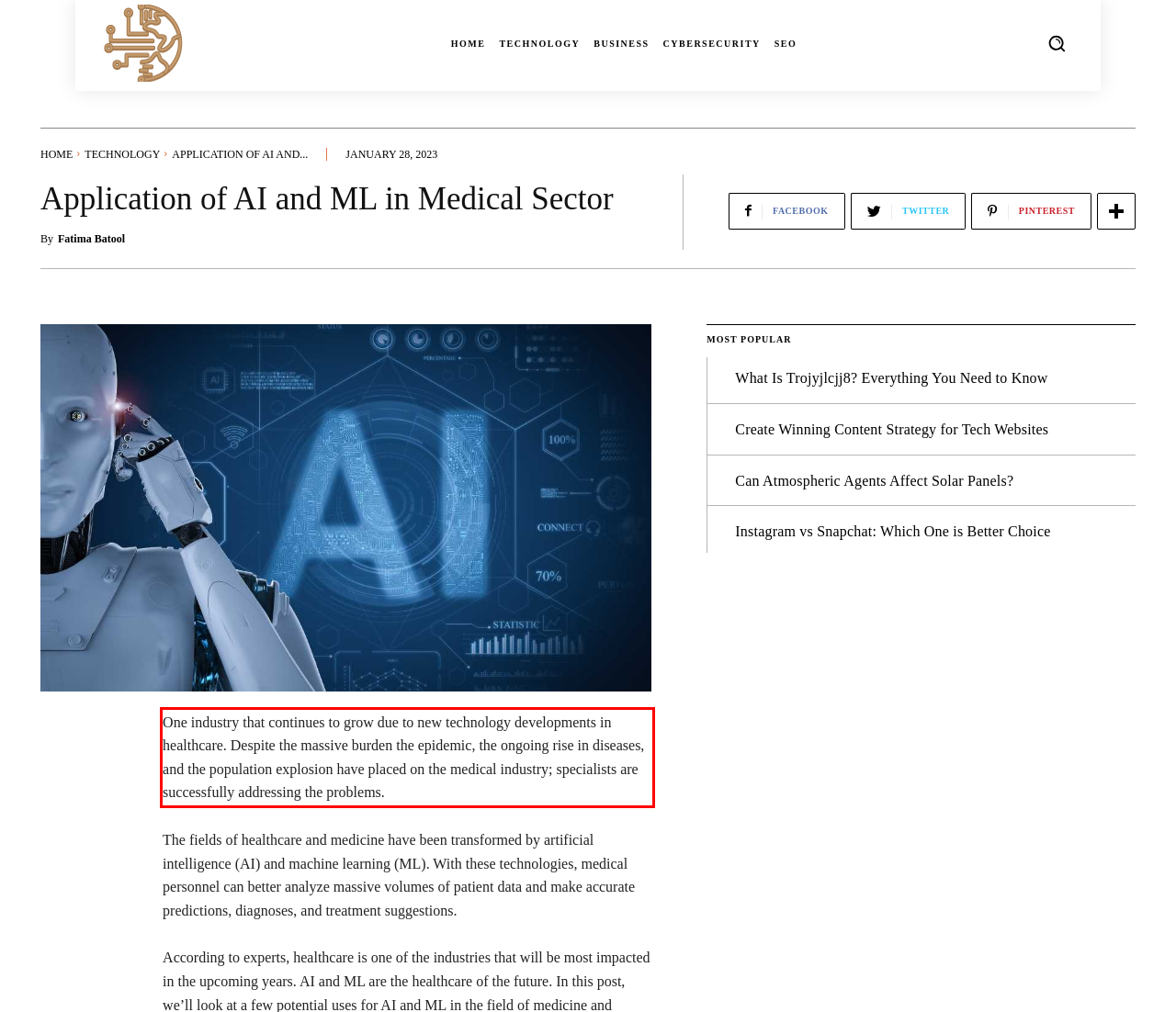Review the webpage screenshot provided, and perform OCR to extract the text from the red bounding box.

One industry that continues to grow due to new technology developments in healthcare. Despite the massive burden the epidemic, the ongoing rise in diseases, and the population explosion have placed on the medical industry; specialists are successfully addressing the problems.